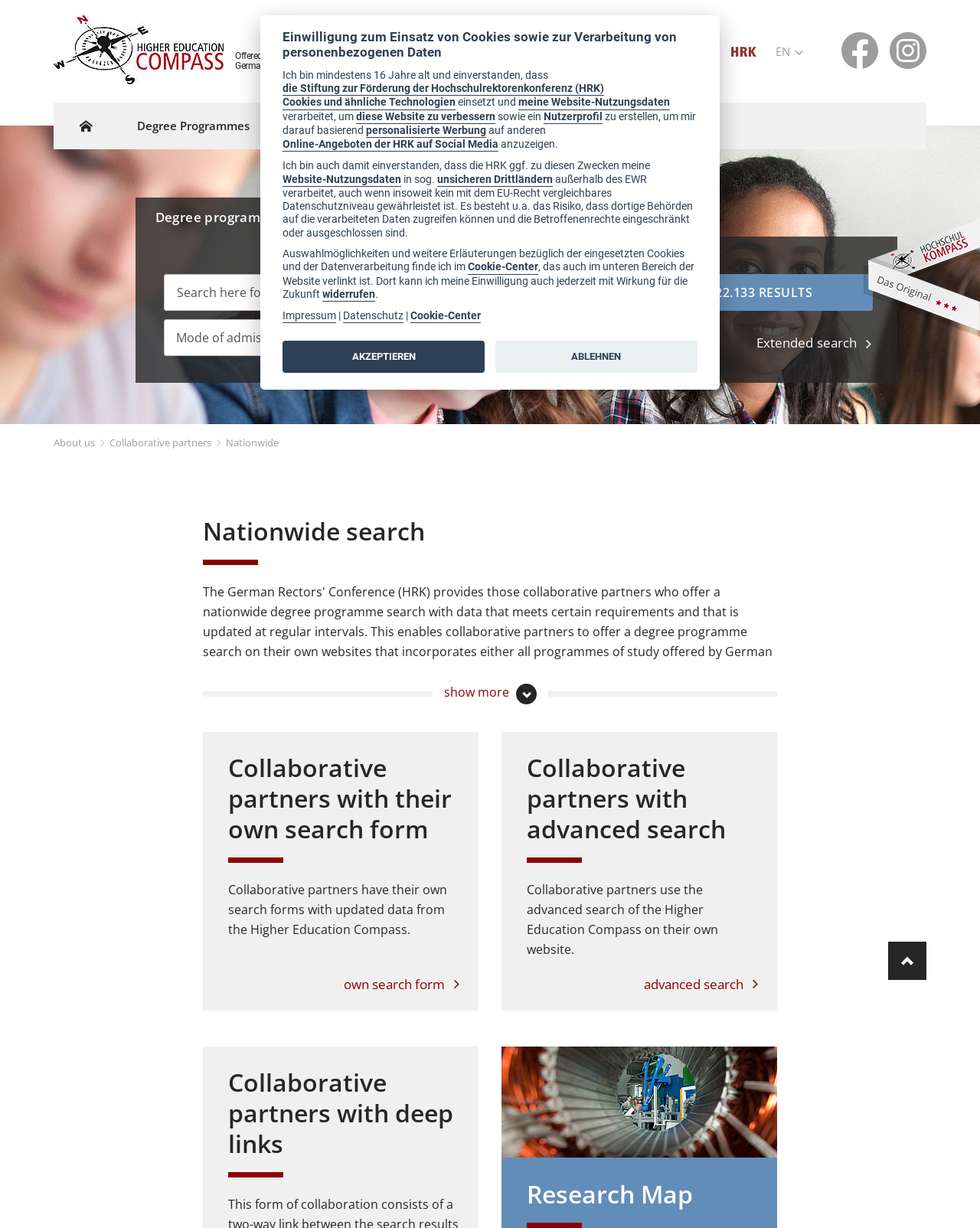Please identify the bounding box coordinates of the clickable area that will fulfill the following instruction: "Click on the link to view more about doctoral studies". The coordinates should be in the format of four float numbers between 0 and 1, i.e., [left, top, right, bottom].

[0.491, 0.084, 0.63, 0.122]